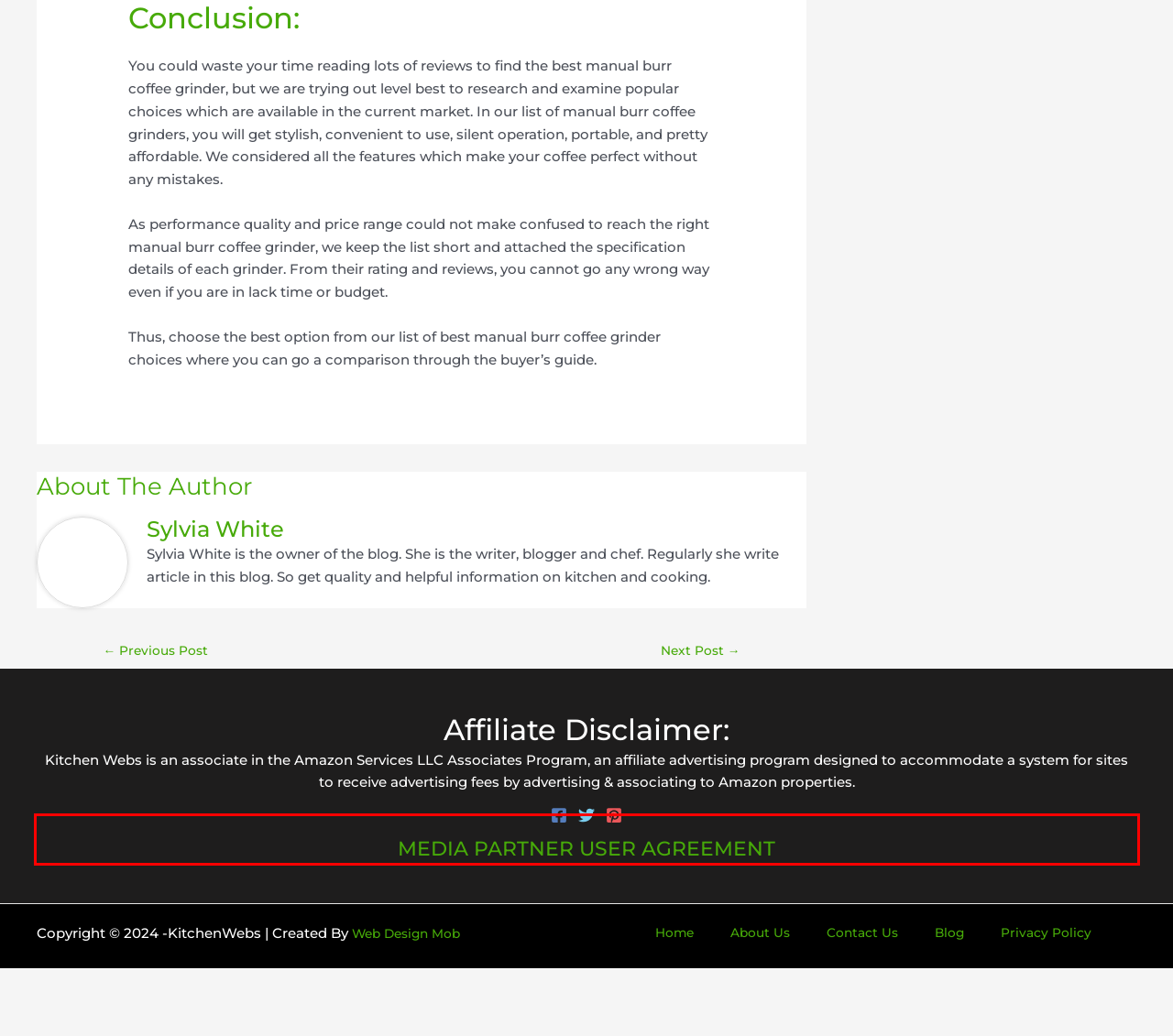Given a screenshot of a webpage, locate the red bounding box and extract the text it encloses.

Kitchen Webs is an associate in the Amazon Services LLC Associates Program, an affiliate advertising program designed to accommodate a system for sites to receive advertising fees by advertising & associating to Amazon properties.